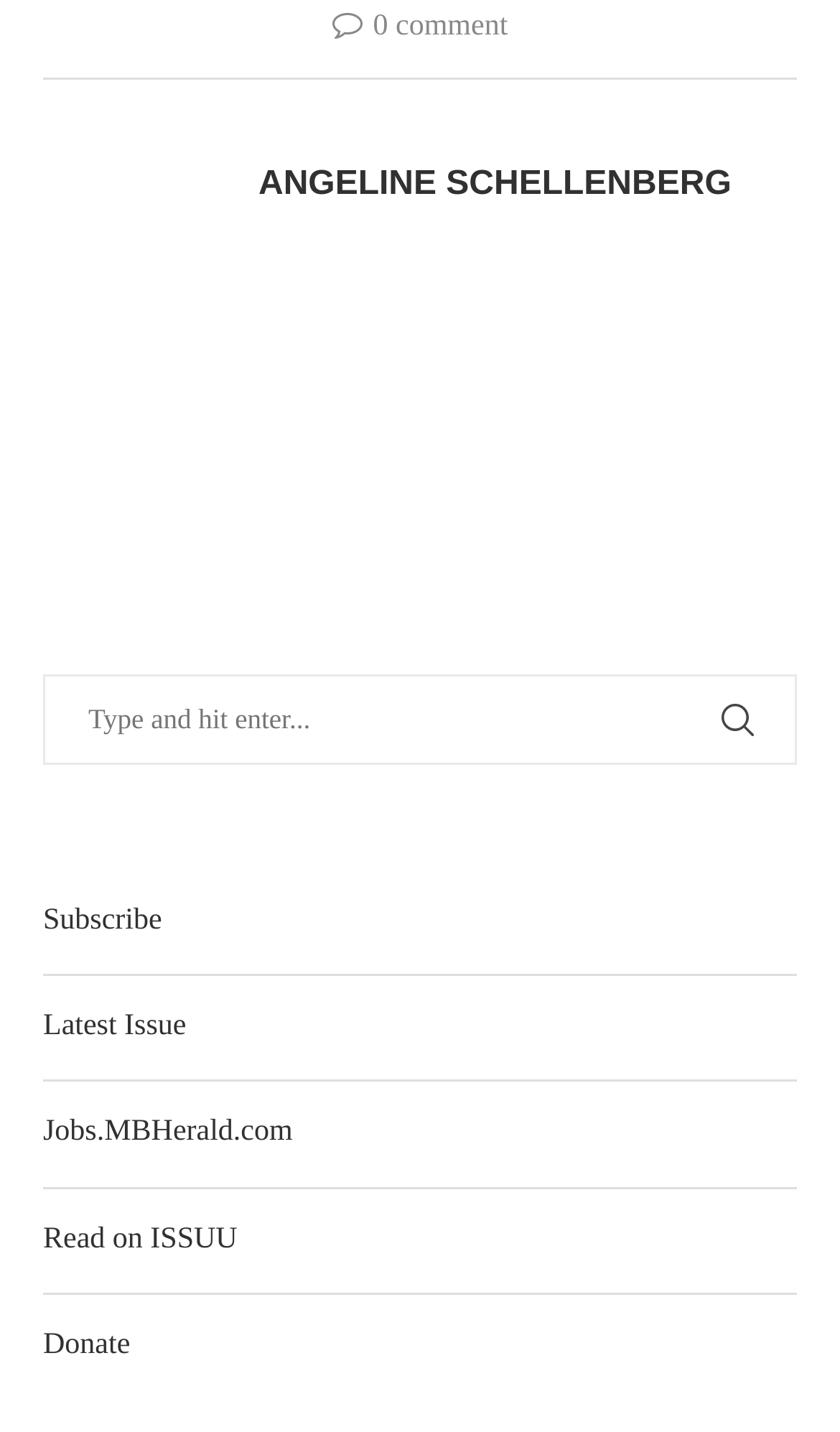Can you look at the image and give a comprehensive answer to the question:
Can you enter text in the search bar?

The search bar has a textbox element that is not marked as required, indicating that users can enter text in the search bar.